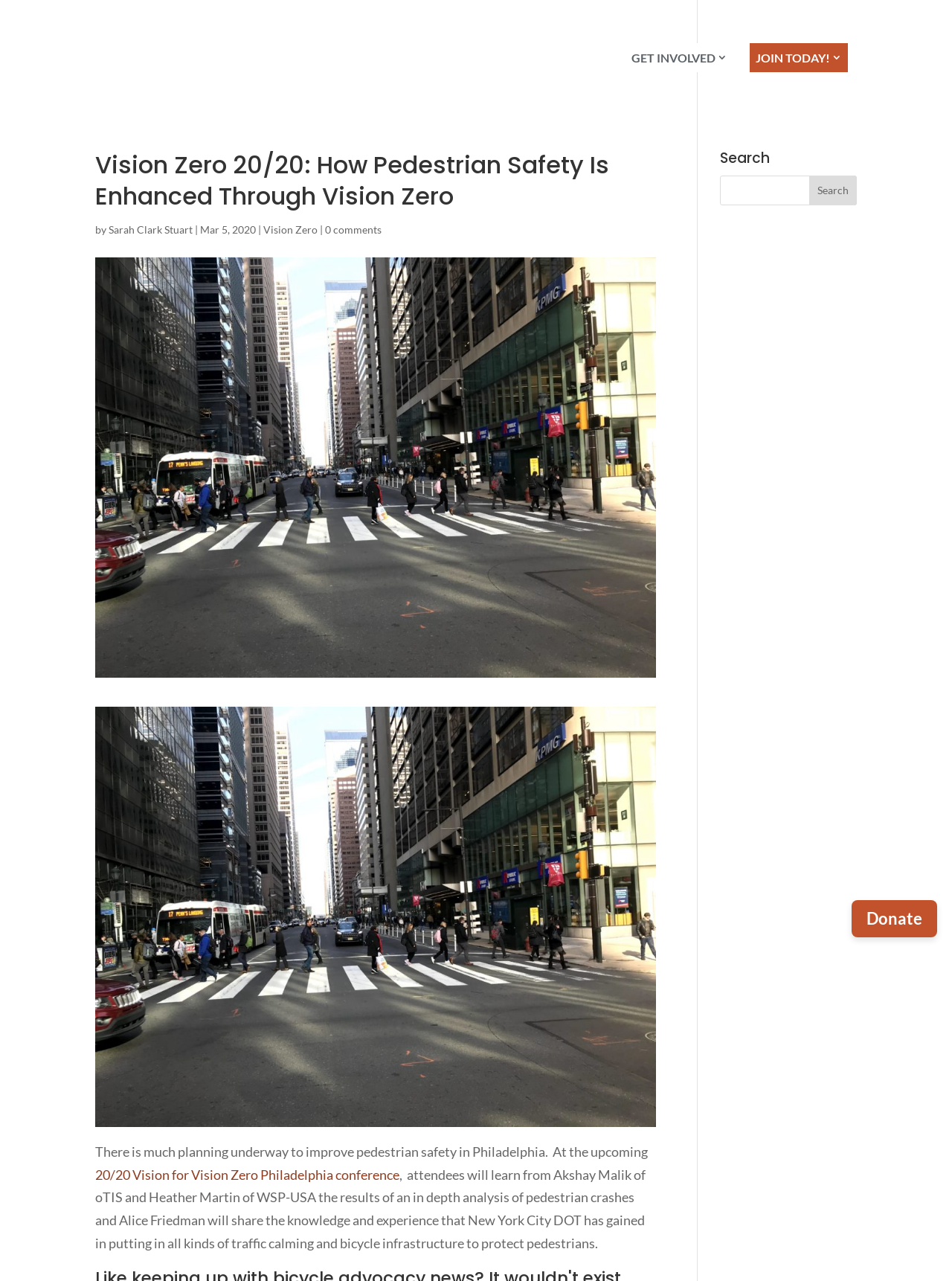Provide a one-word or short-phrase response to the question:
What is the date of the article?

Mar 5, 2020